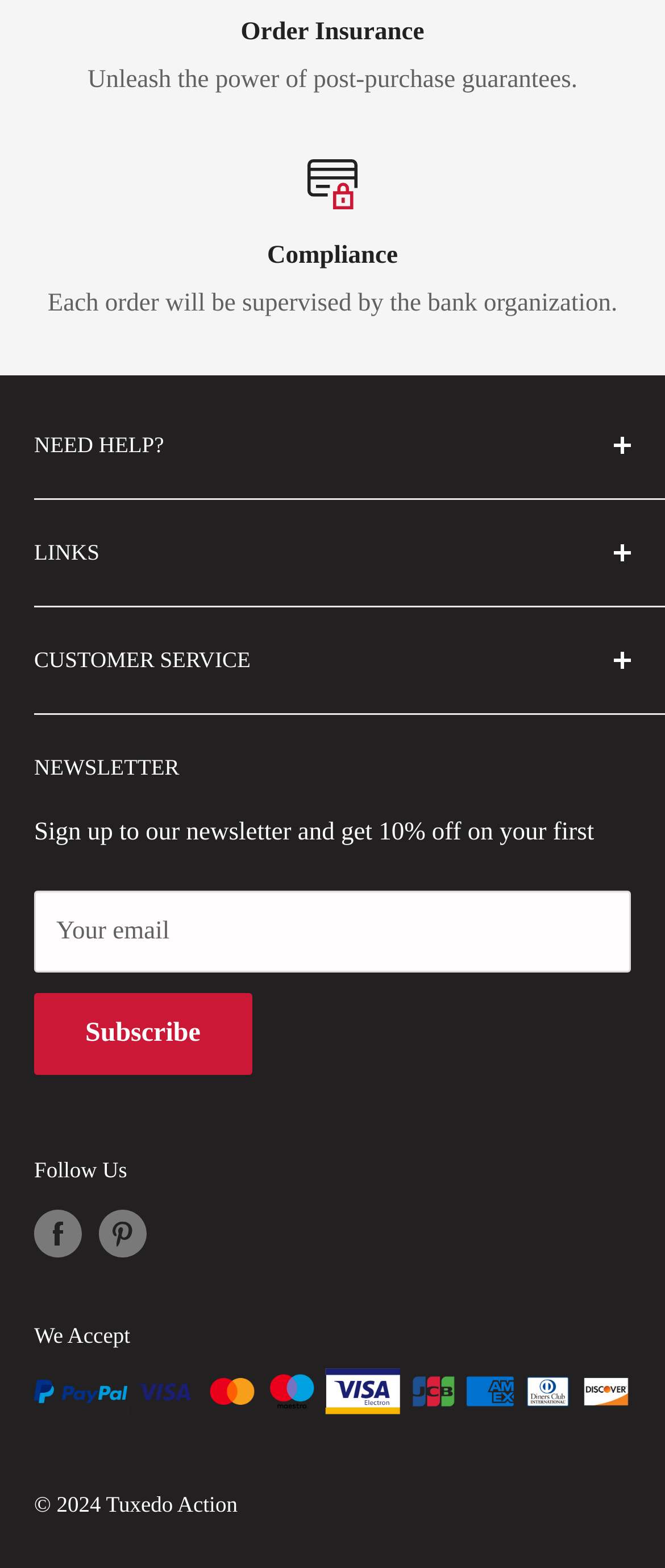Determine the bounding box coordinates of the clickable region to execute the instruction: "Subscribe to the newsletter". The coordinates should be four float numbers between 0 and 1, denoted as [left, top, right, bottom].

[0.051, 0.634, 0.378, 0.686]